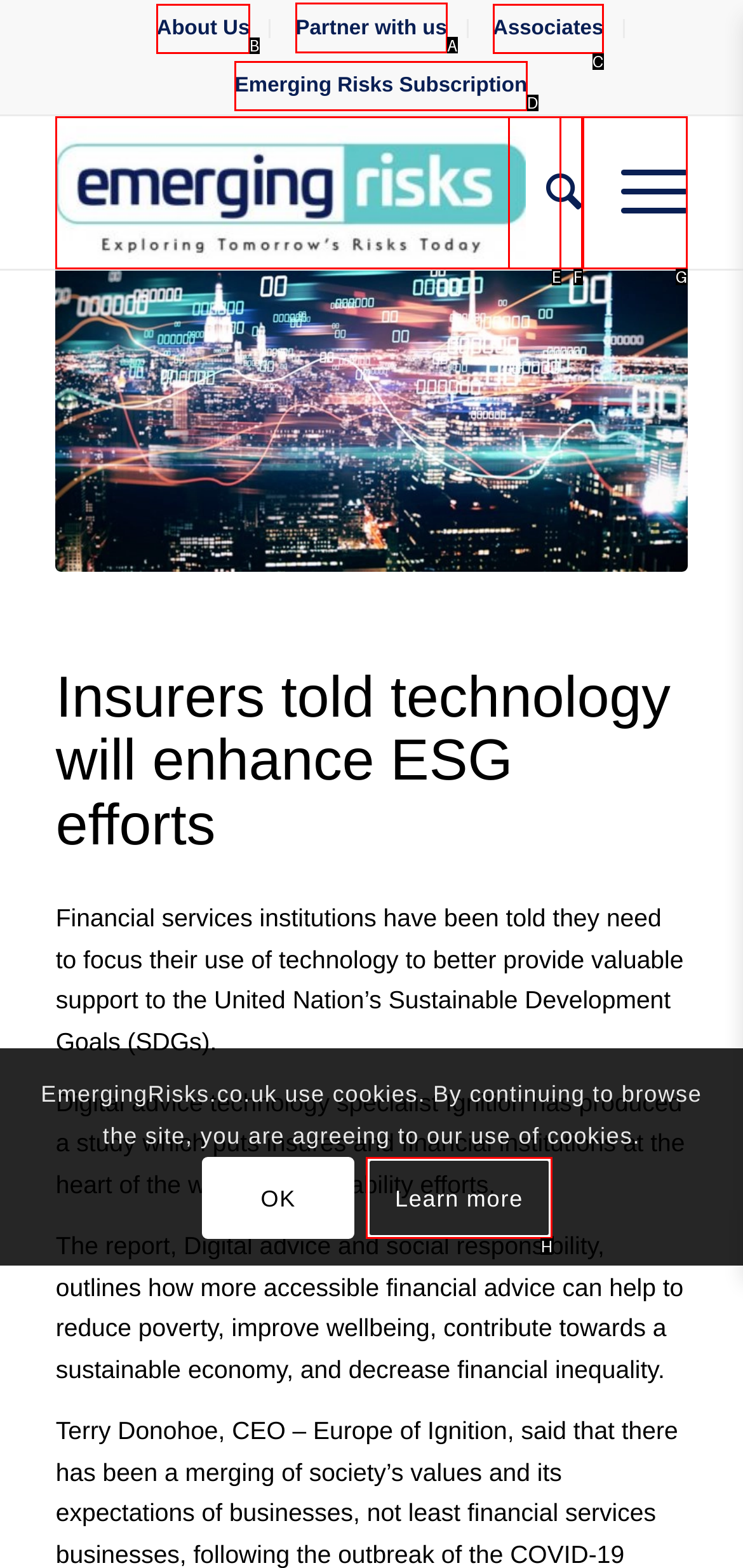Identify which lettered option to click to carry out the task: Click Partner with us. Provide the letter as your answer.

A